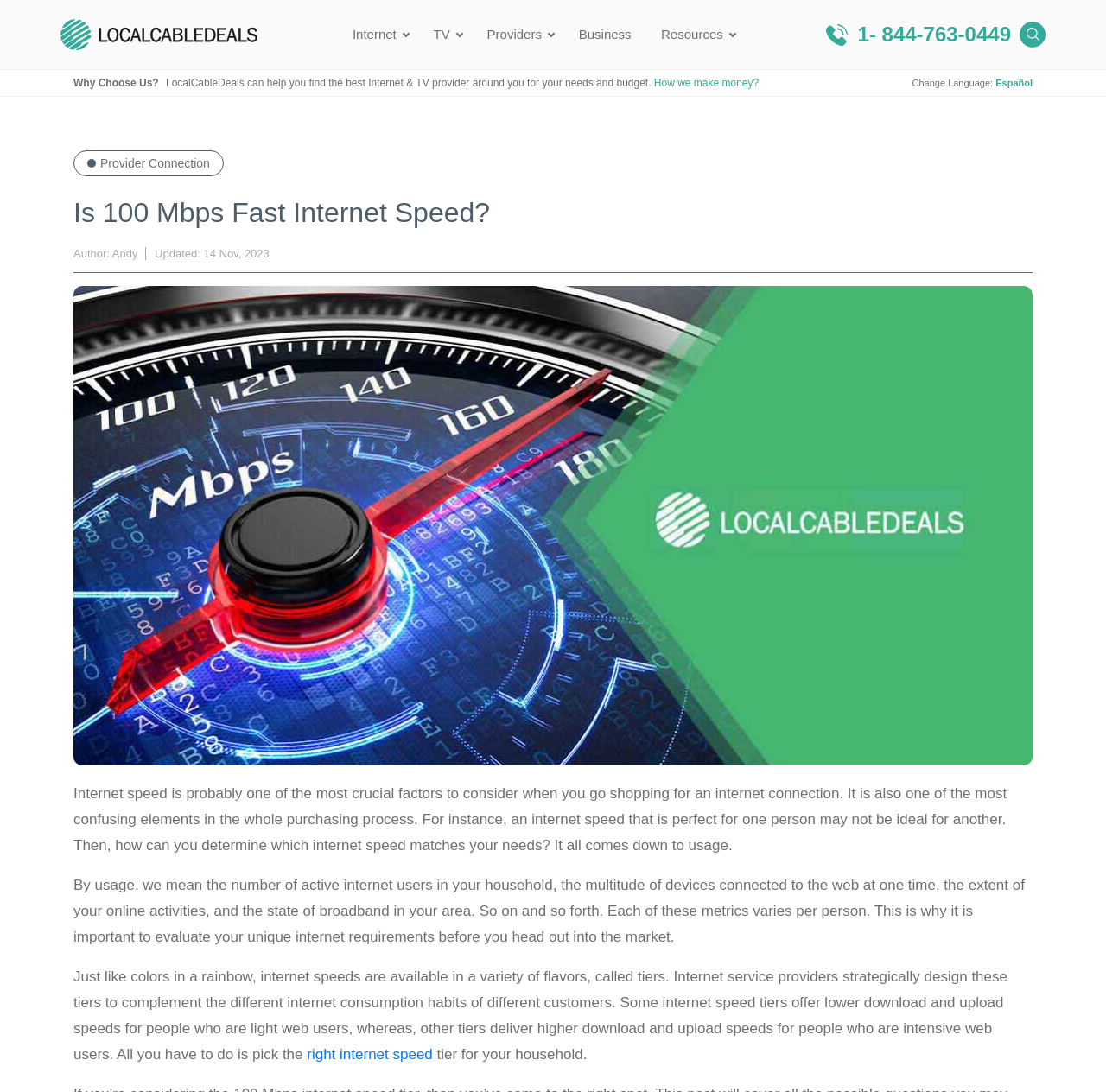Please identify the bounding box coordinates of the region to click in order to complete the given instruction: "learn about how the website makes money". The coordinates should be four float numbers between 0 and 1, i.e., [left, top, right, bottom].

[0.591, 0.07, 0.686, 0.081]